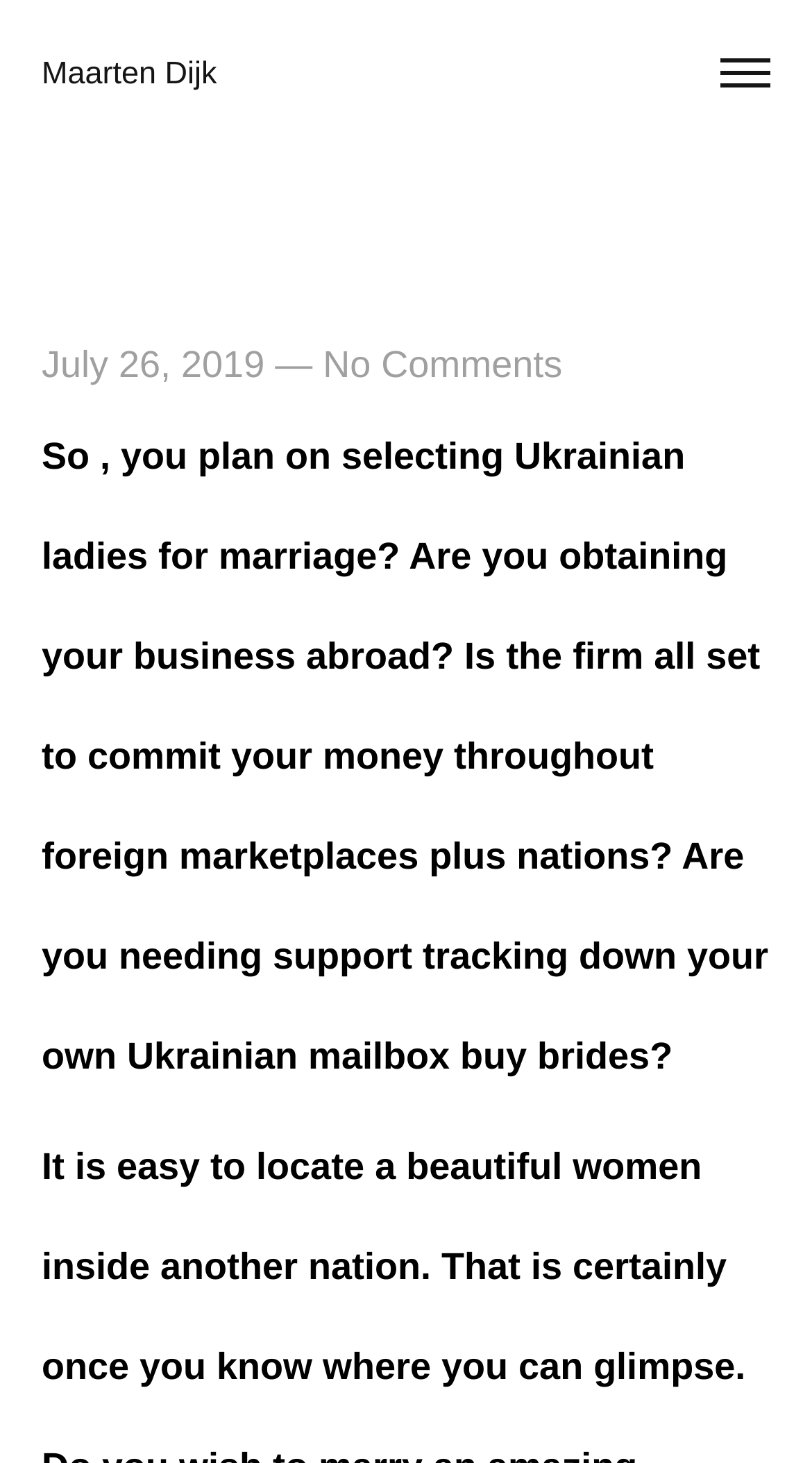Please determine the bounding box coordinates for the element with the description: "Maarten Dijk".

[0.051, 0.039, 0.267, 0.061]